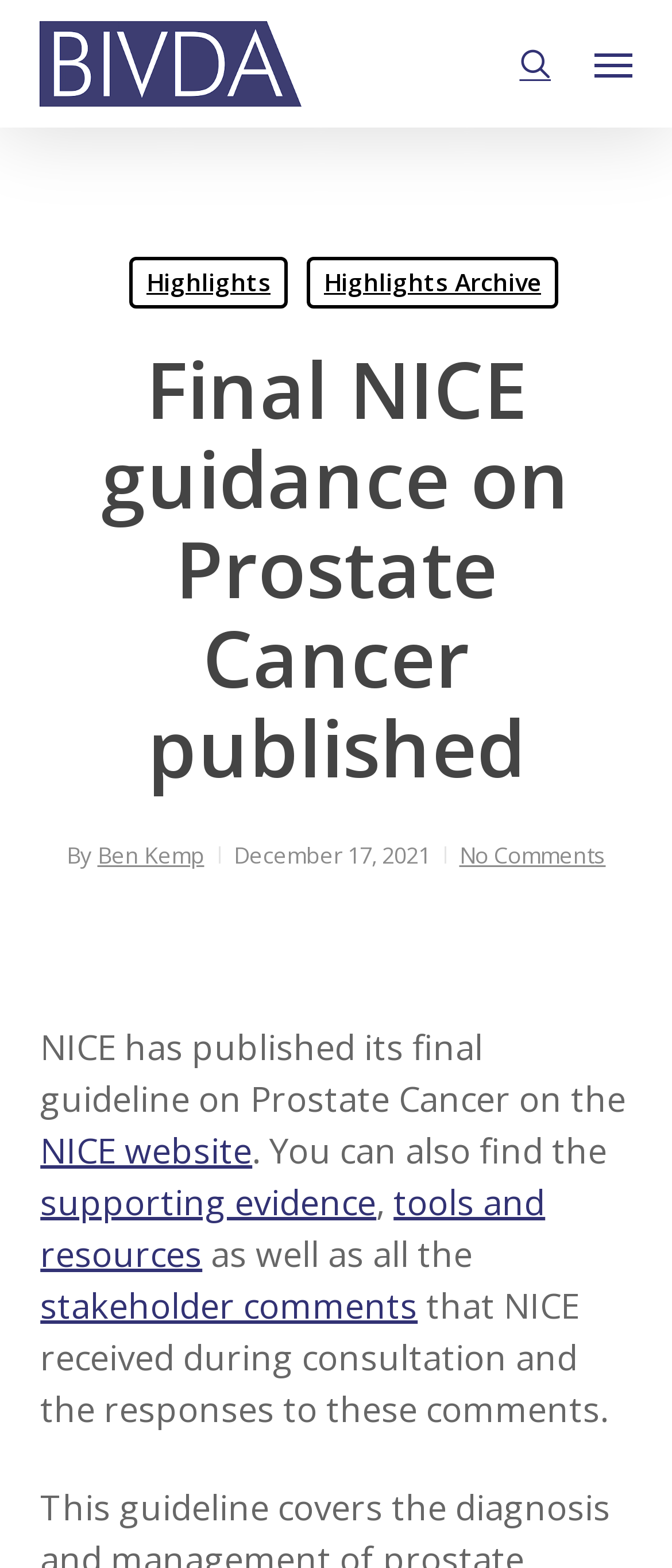Specify the bounding box coordinates for the region that must be clicked to perform the given instruction: "view Highlights".

[0.192, 0.164, 0.428, 0.197]